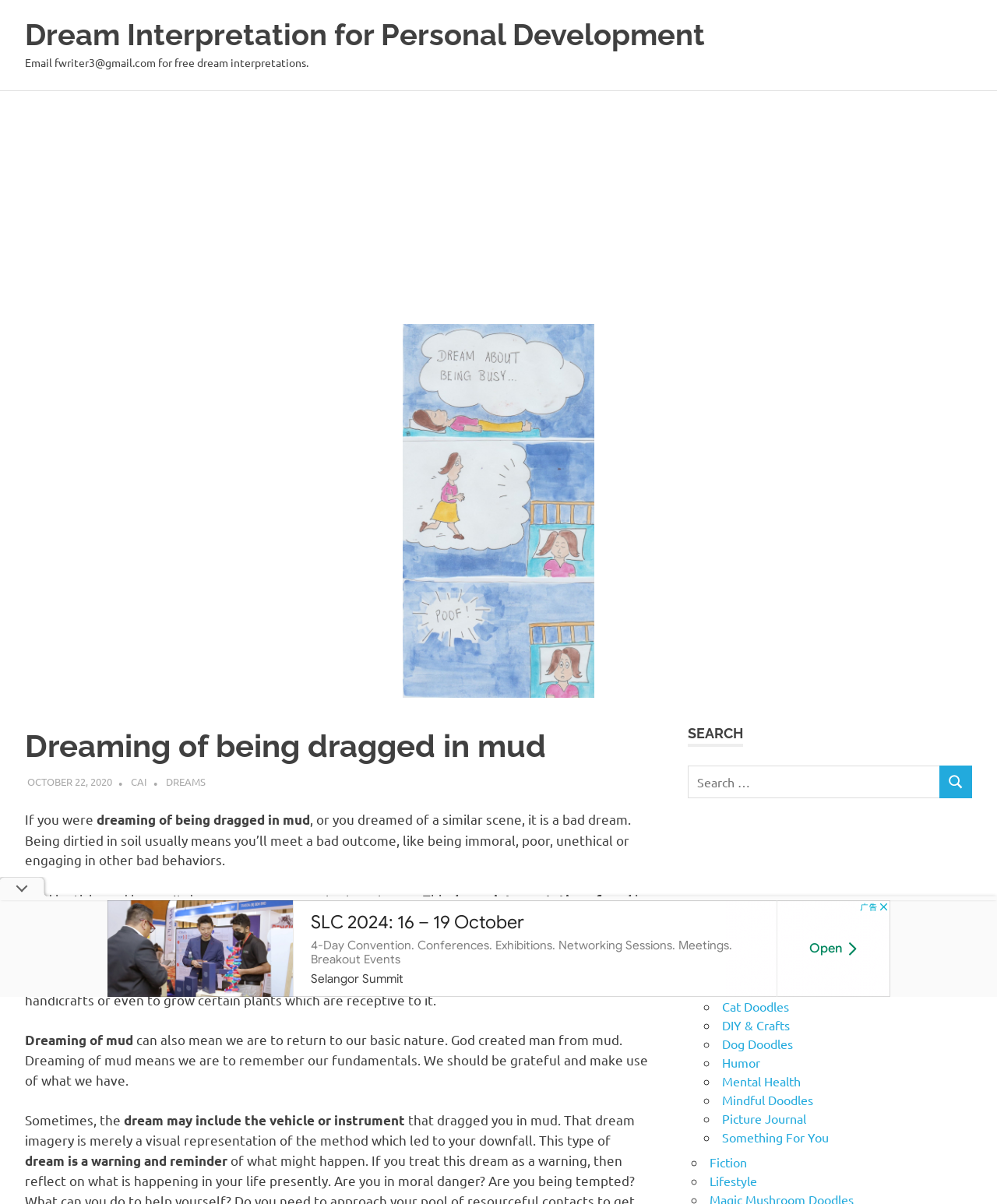What is the topic of the dream interpretation on this webpage?
Offer a detailed and exhaustive answer to the question.

The topic of the dream interpretation can be found in the heading element, which says 'Dreaming of being dragged in mud'. This heading is located below the image and above the static text that starts with 'If you were dreaming of being dragged in mud...'